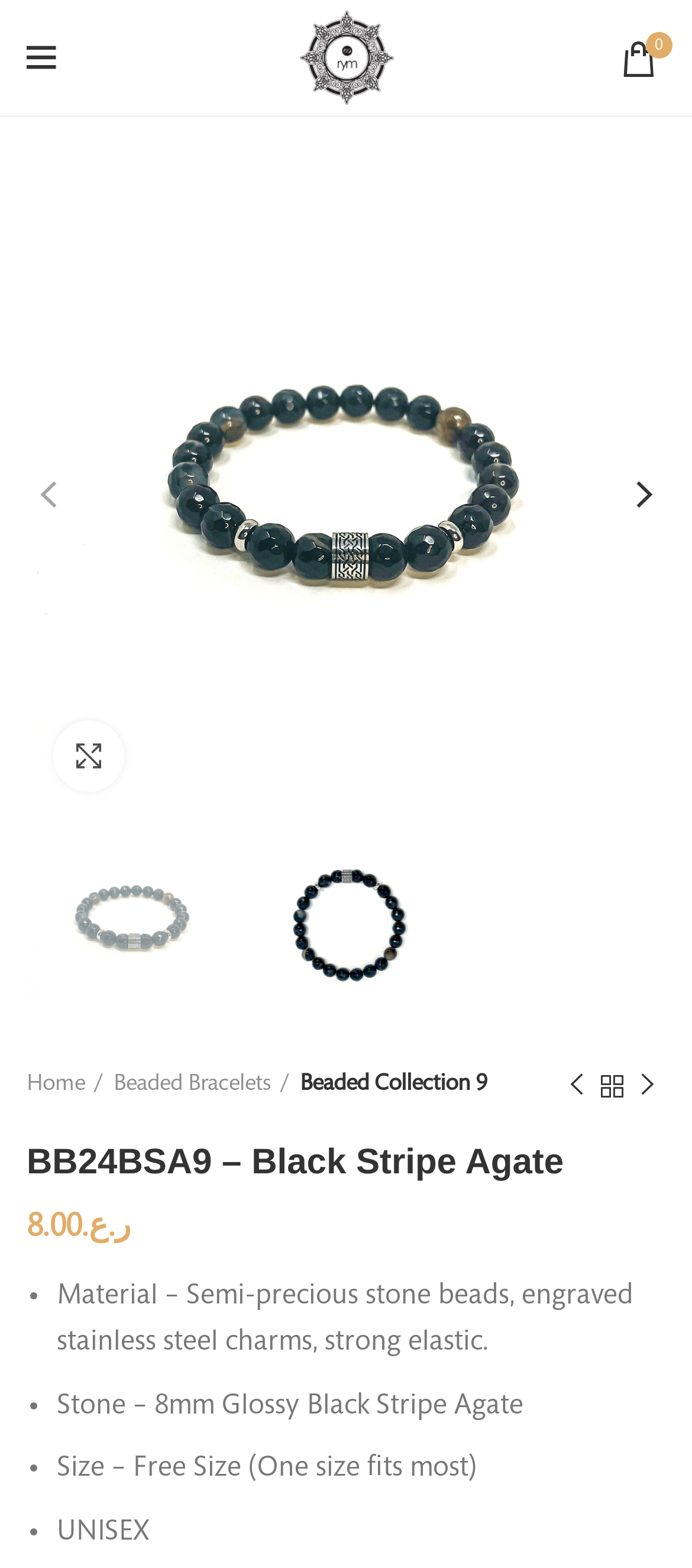Locate the bounding box coordinates of the element's region that should be clicked to carry out the following instruction: "Click to enlarge the image". The coordinates need to be four float numbers between 0 and 1, i.e., [left, top, right, bottom].

[0.077, 0.46, 0.179, 0.505]